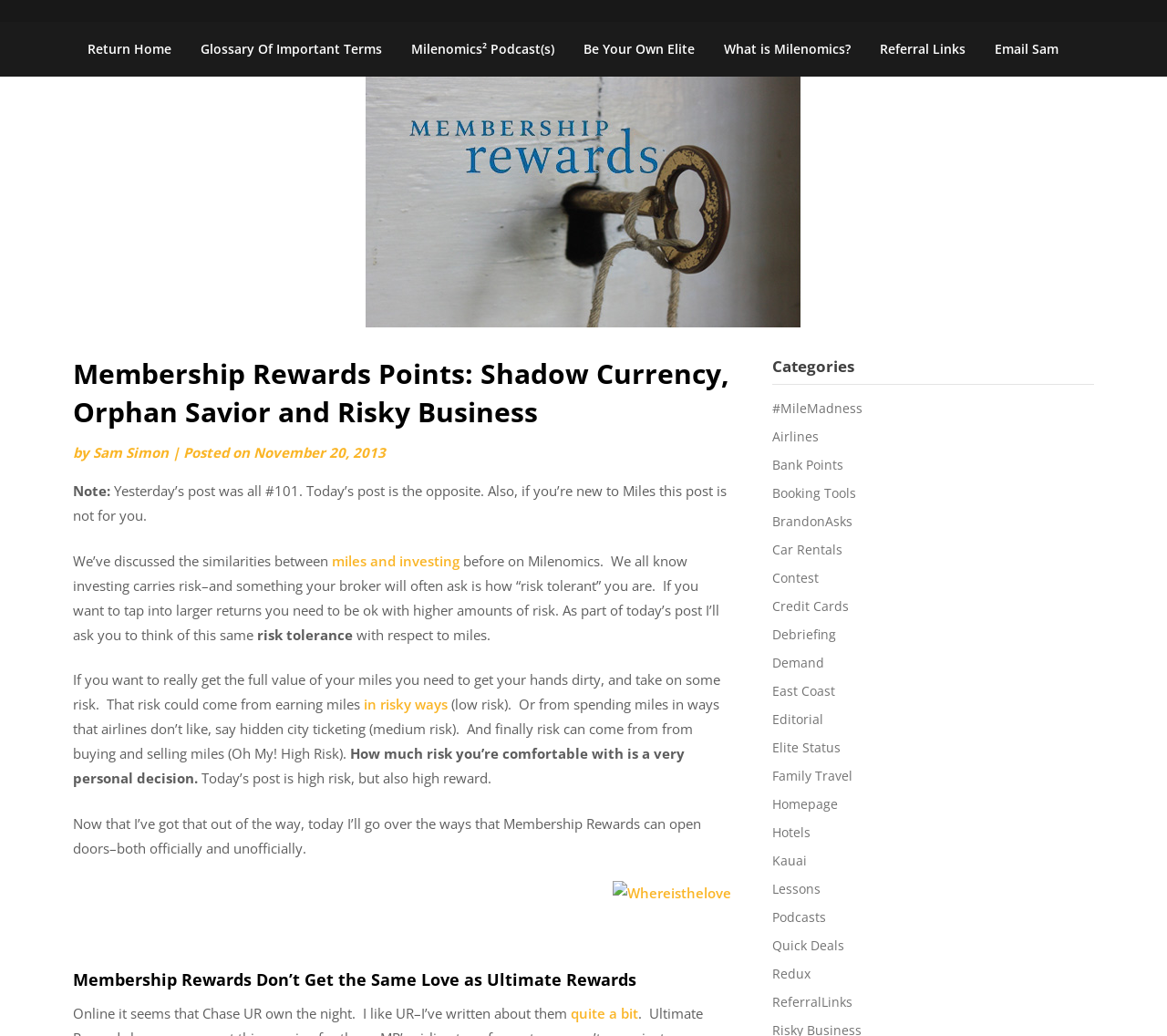Mark the bounding box of the element that matches the following description: "Contest".

[0.661, 0.549, 0.701, 0.566]